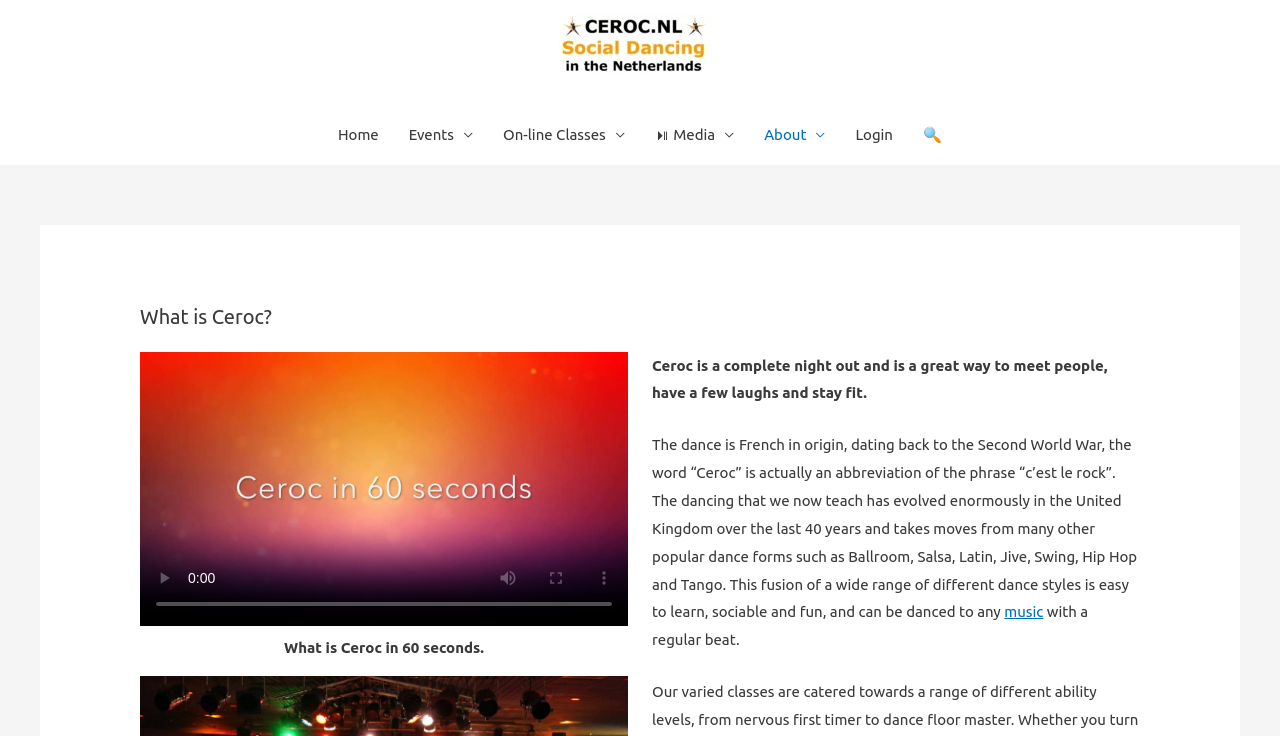Given the description "🔍", provide the bounding box coordinates of the corresponding UI element.

[0.709, 0.143, 0.748, 0.224]